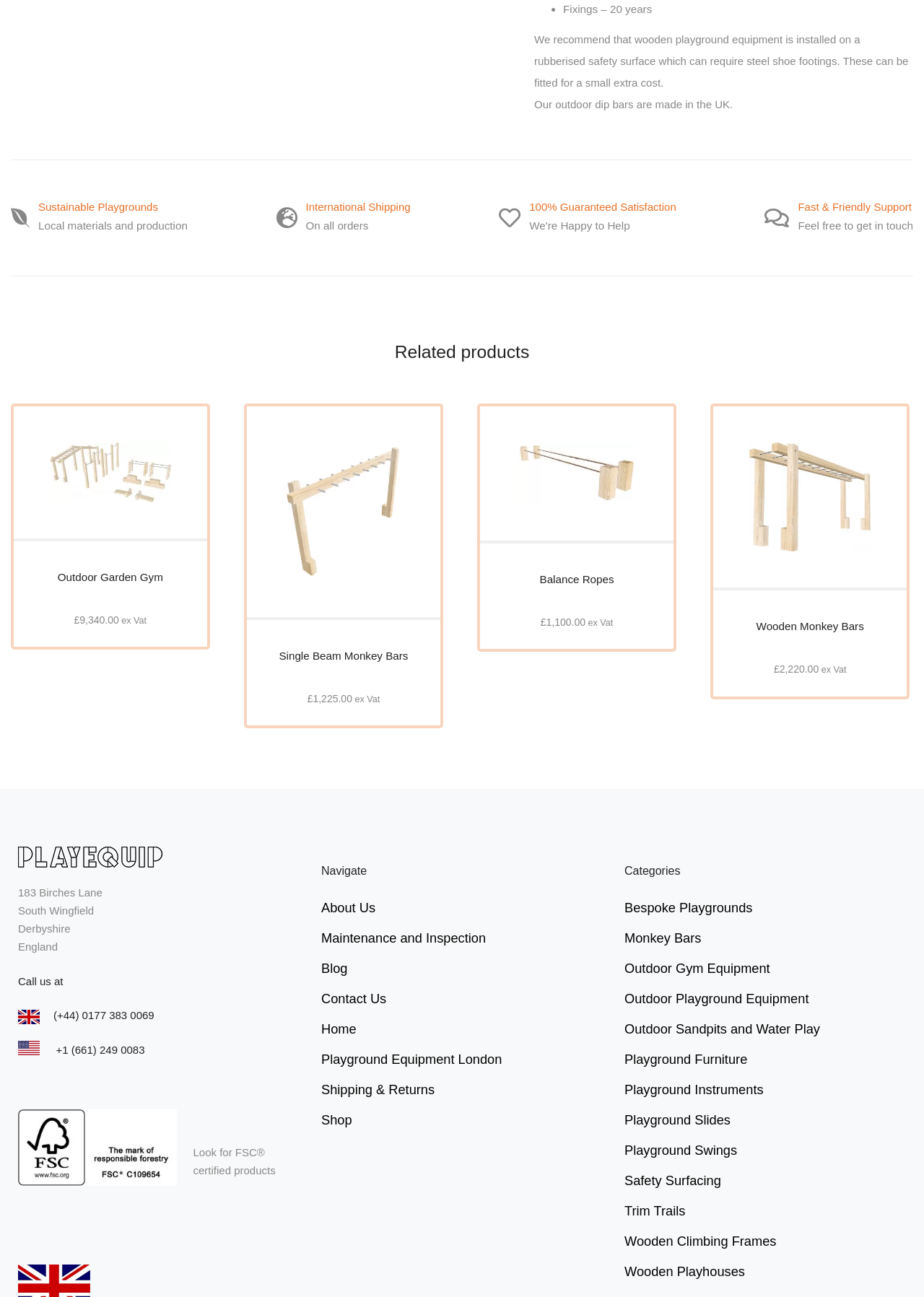Based on the element description Young Stunna, identify the bounding box coordinates for the UI element. The coordinates should be in the format (top-left x, top-left y, bottom-right x, bottom-right y) and within the 0 to 1 range.

None